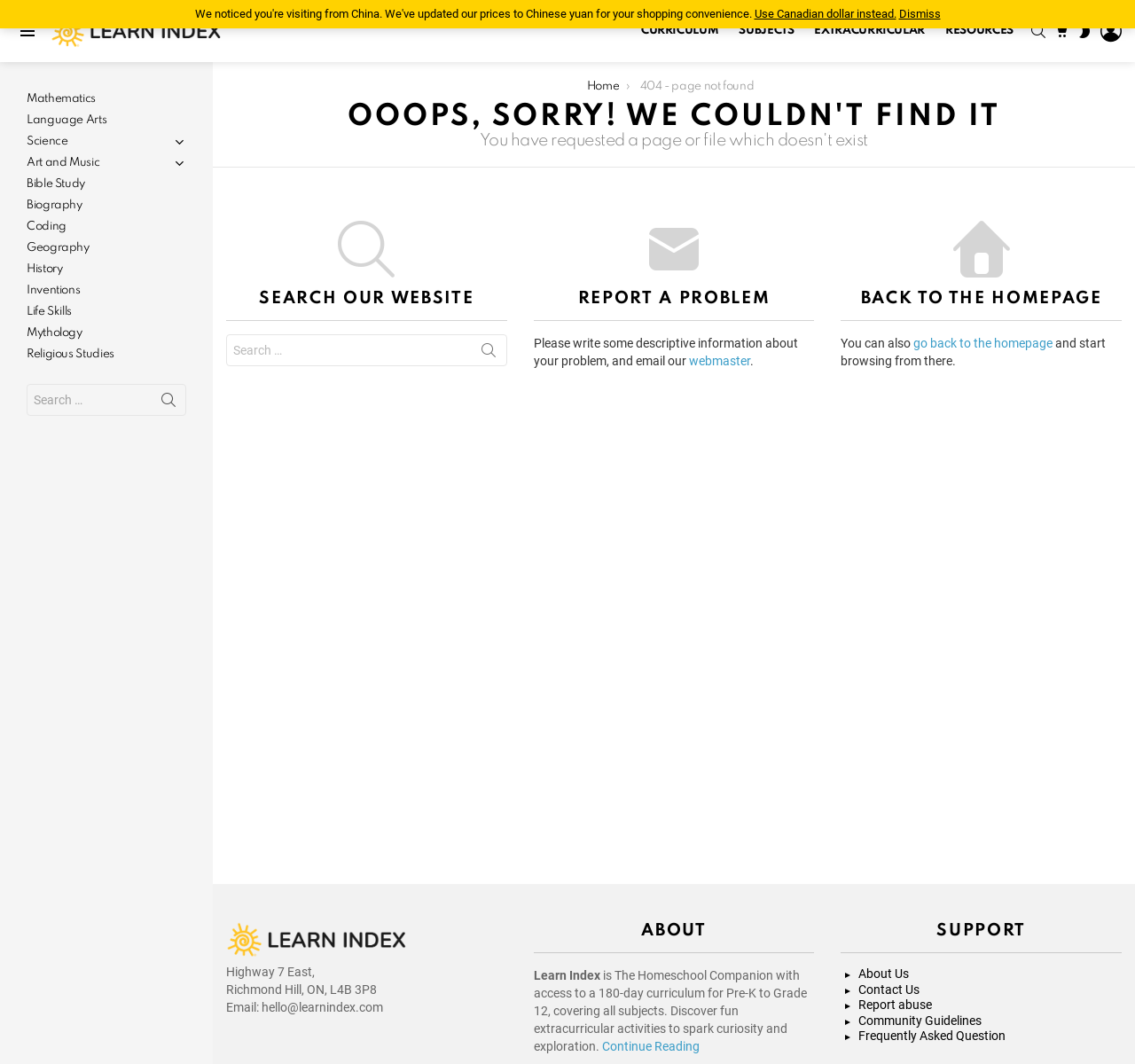Given the element description History, identify the bounding box coordinates for the UI element on the webpage screenshot. The format should be (top-left x, top-left y, bottom-right x, bottom-right y), with values between 0 and 1.

[0.023, 0.243, 0.164, 0.263]